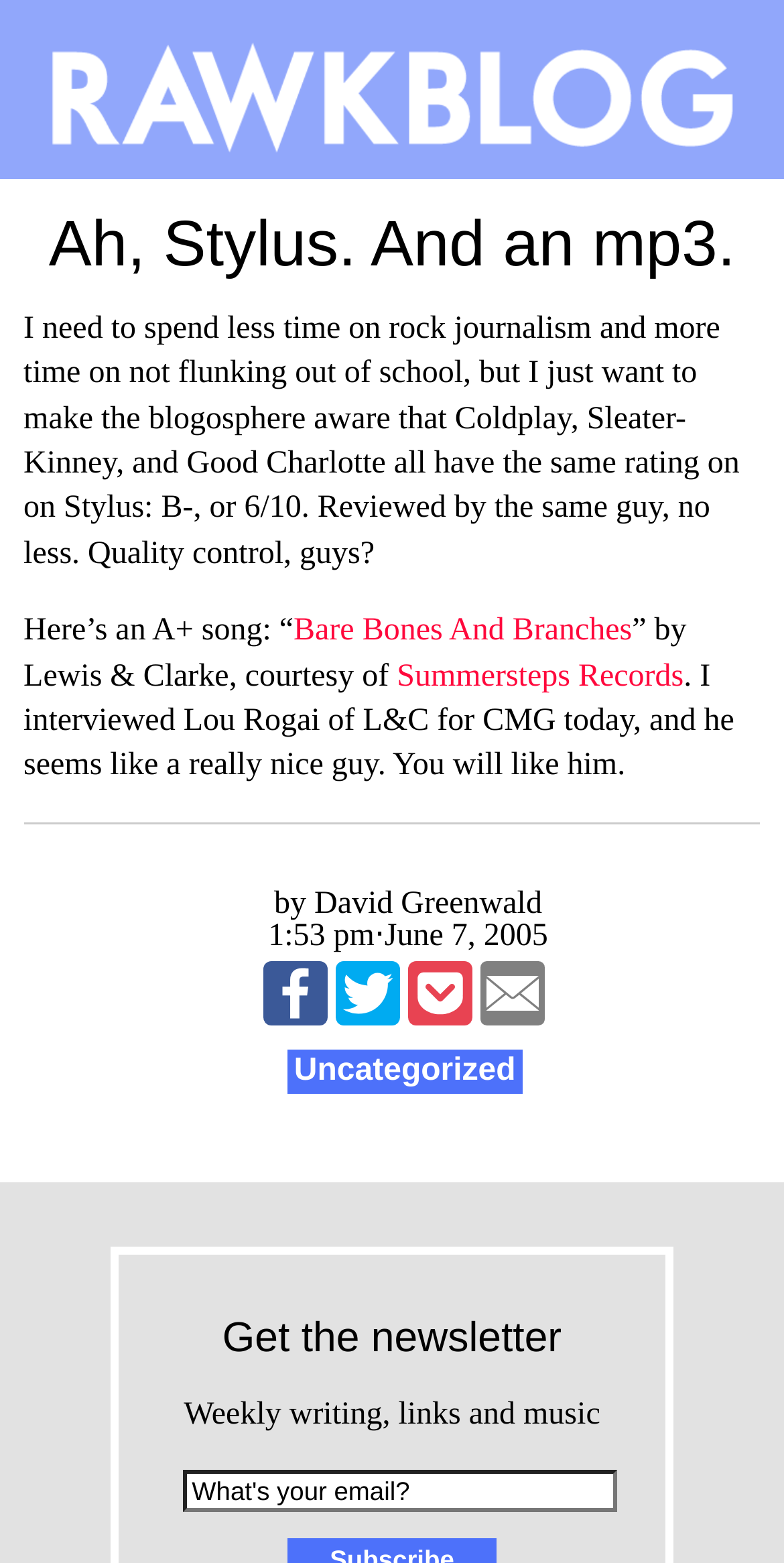Locate the bounding box for the described UI element: "Ah, Stylus. And an mp3.". Ensure the coordinates are four float numbers between 0 and 1, formatted as [left, top, right, bottom].

[0.062, 0.153, 0.938, 0.175]